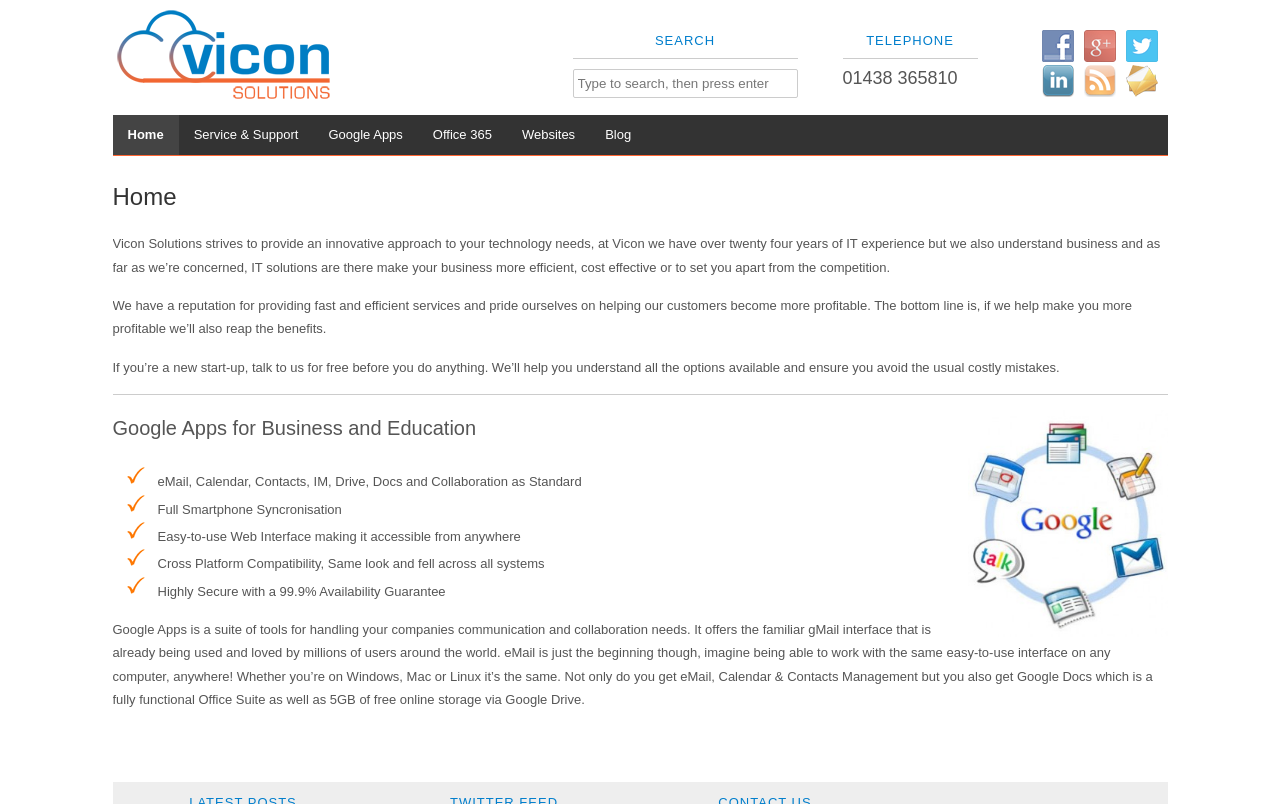Identify the bounding box coordinates of the element to click to follow this instruction: 'Search for something'. Ensure the coordinates are four float values between 0 and 1, provided as [left, top, right, bottom].

[0.447, 0.085, 0.623, 0.121]